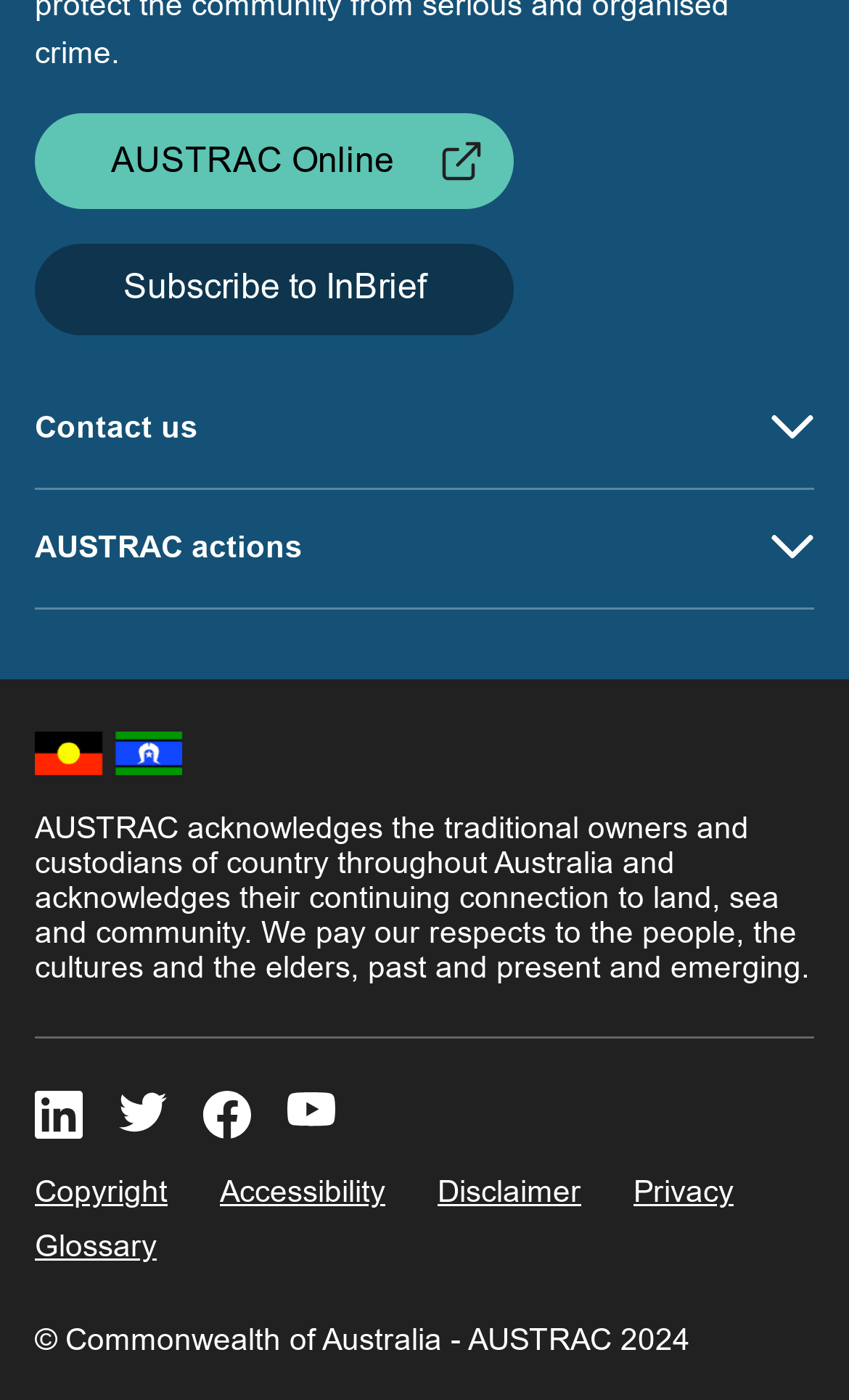Determine the bounding box coordinates of the clickable region to follow the instruction: "Call 1300 021 037".

[0.041, 0.37, 0.267, 0.395]